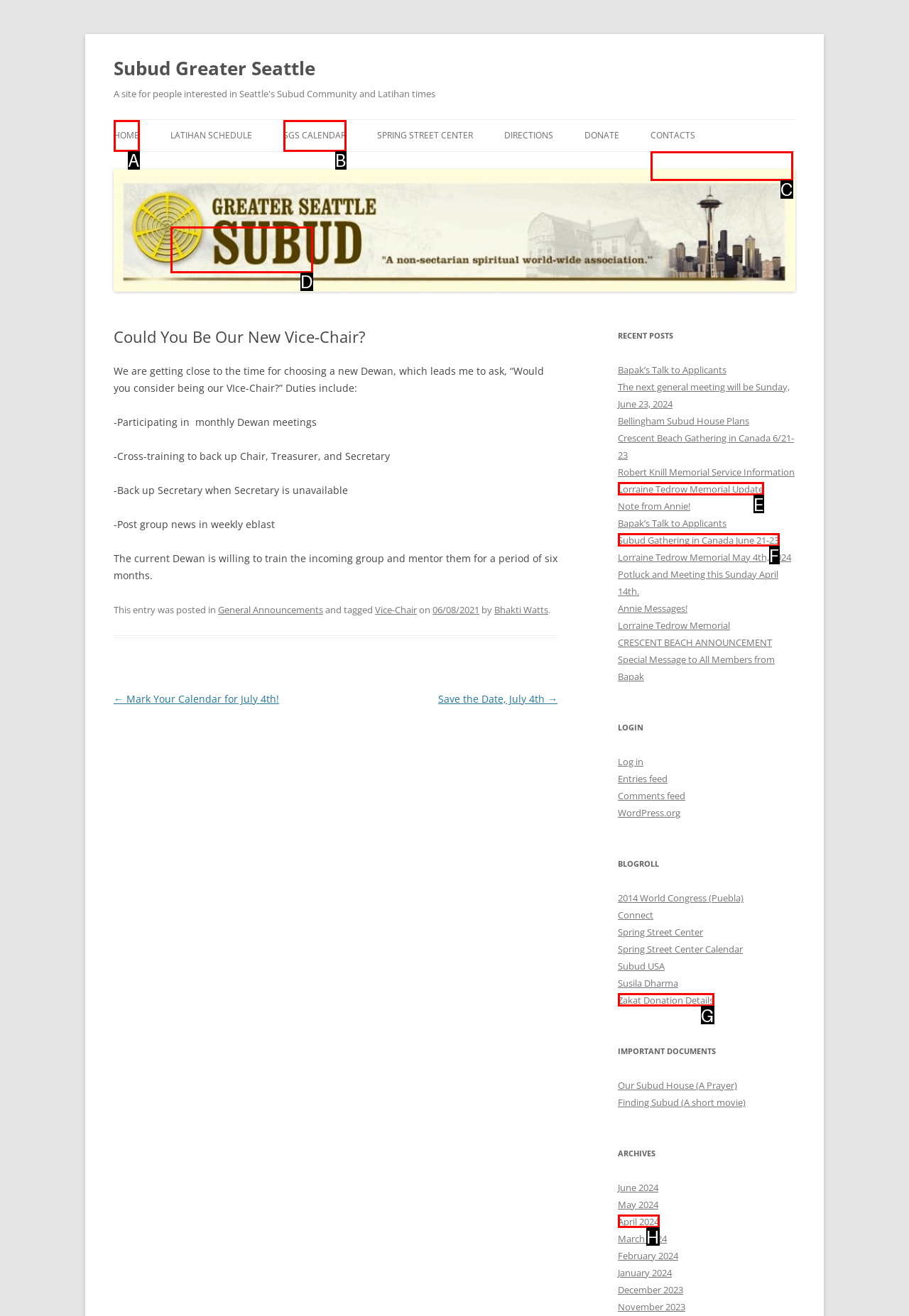From the description: Zakat Donation Details, identify the option that best matches and reply with the letter of that option directly.

G